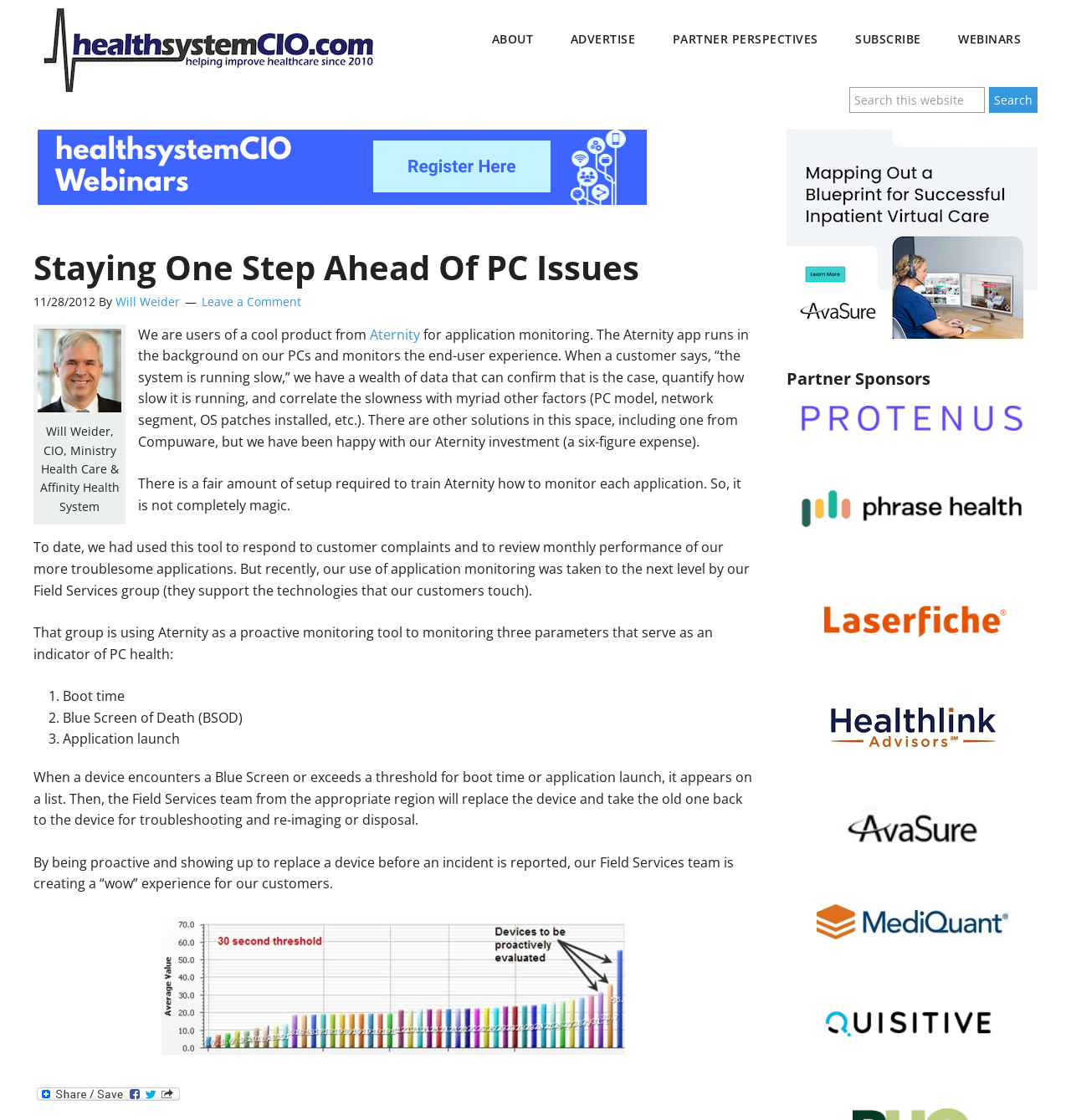What is the product used for application monitoring? Analyze the screenshot and reply with just one word or a short phrase.

Aternity